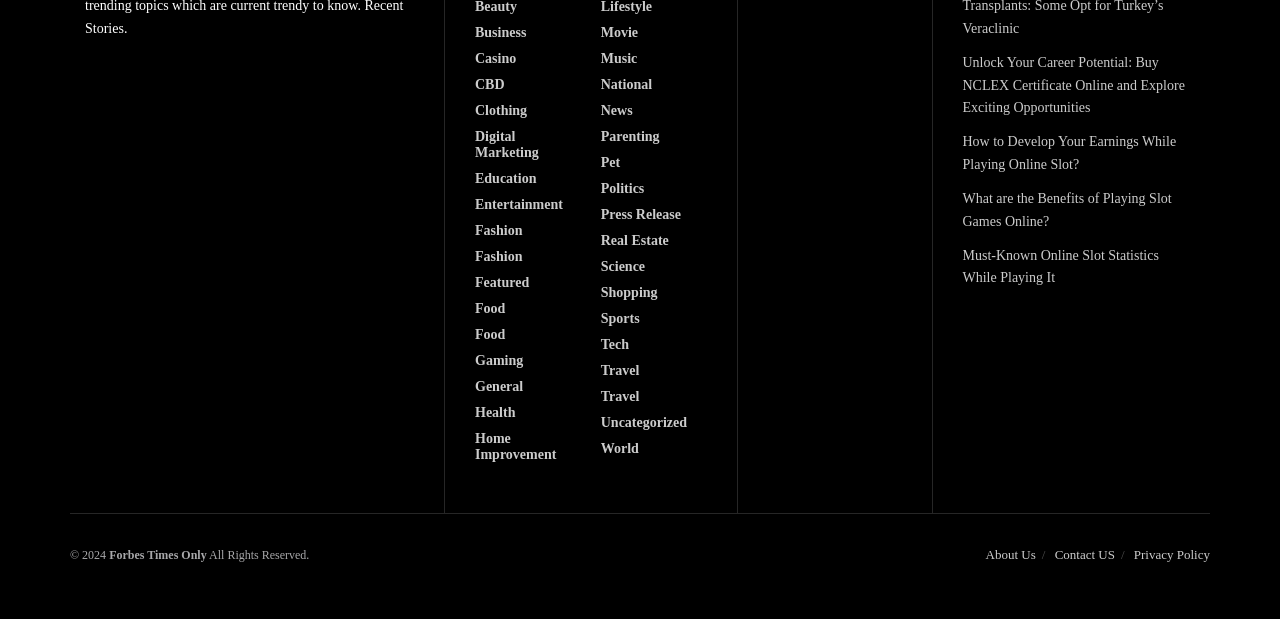Please specify the bounding box coordinates of the clickable region to carry out the following instruction: "Click on Business". The coordinates should be four float numbers between 0 and 1, in the format [left, top, right, bottom].

[0.371, 0.04, 0.411, 0.066]